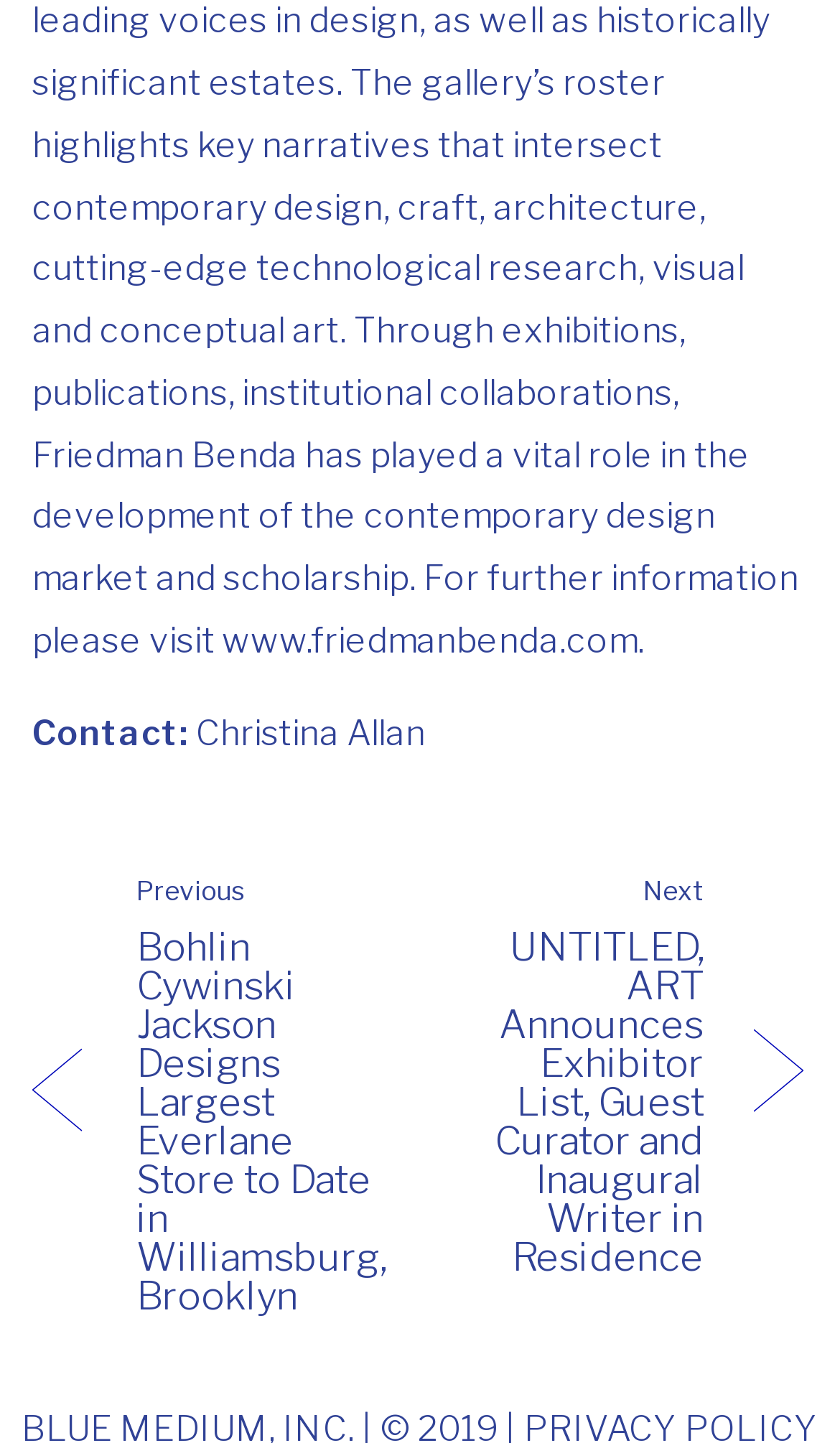Provide a brief response to the question using a single word or phrase: 
What is the purpose of the 'Previous' and 'Next' links?

To navigate between articles